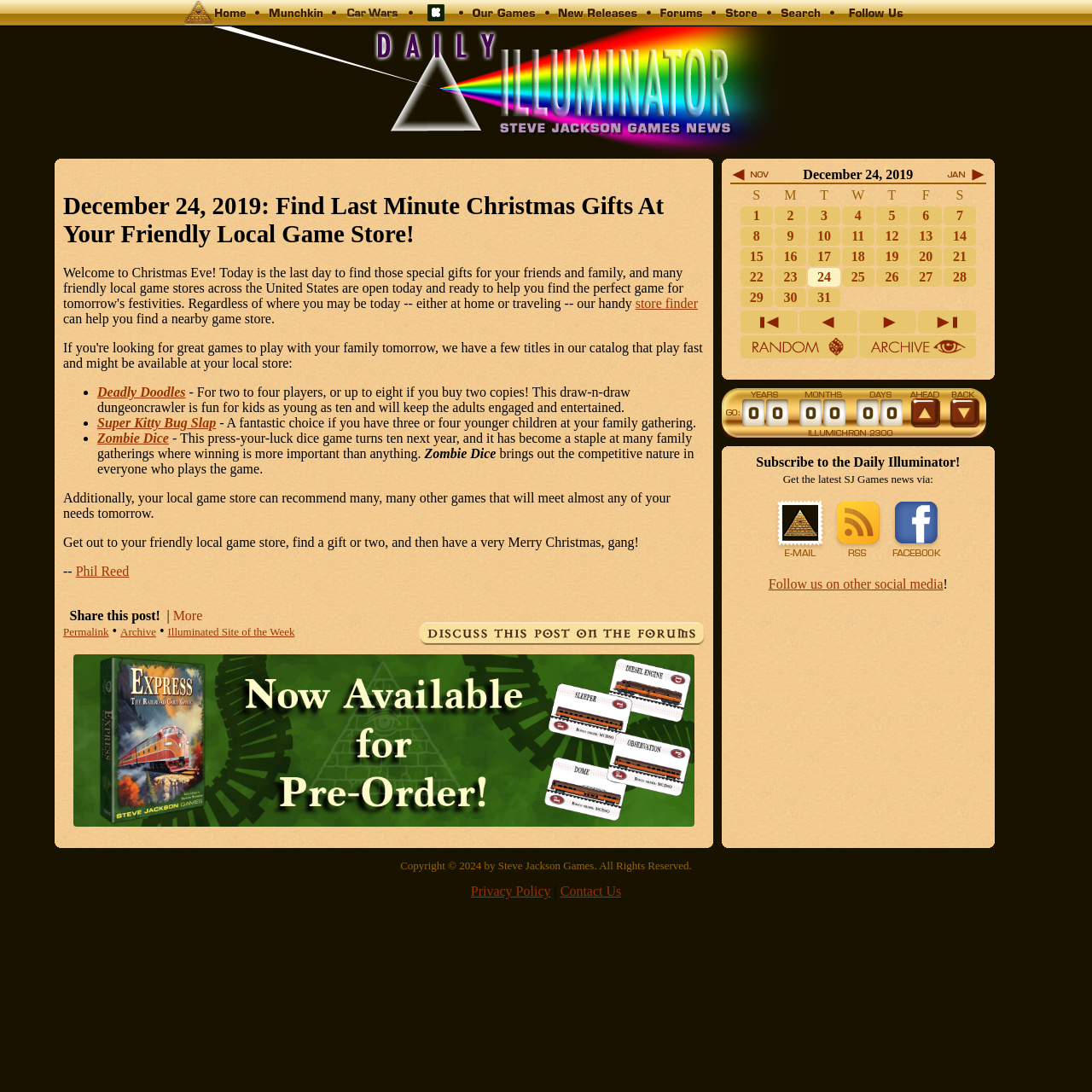Can you identify and provide the main heading of the webpage?

December 24, 2019: Find Last Minute Christmas Gifts At Your Friendly Local Game Store!